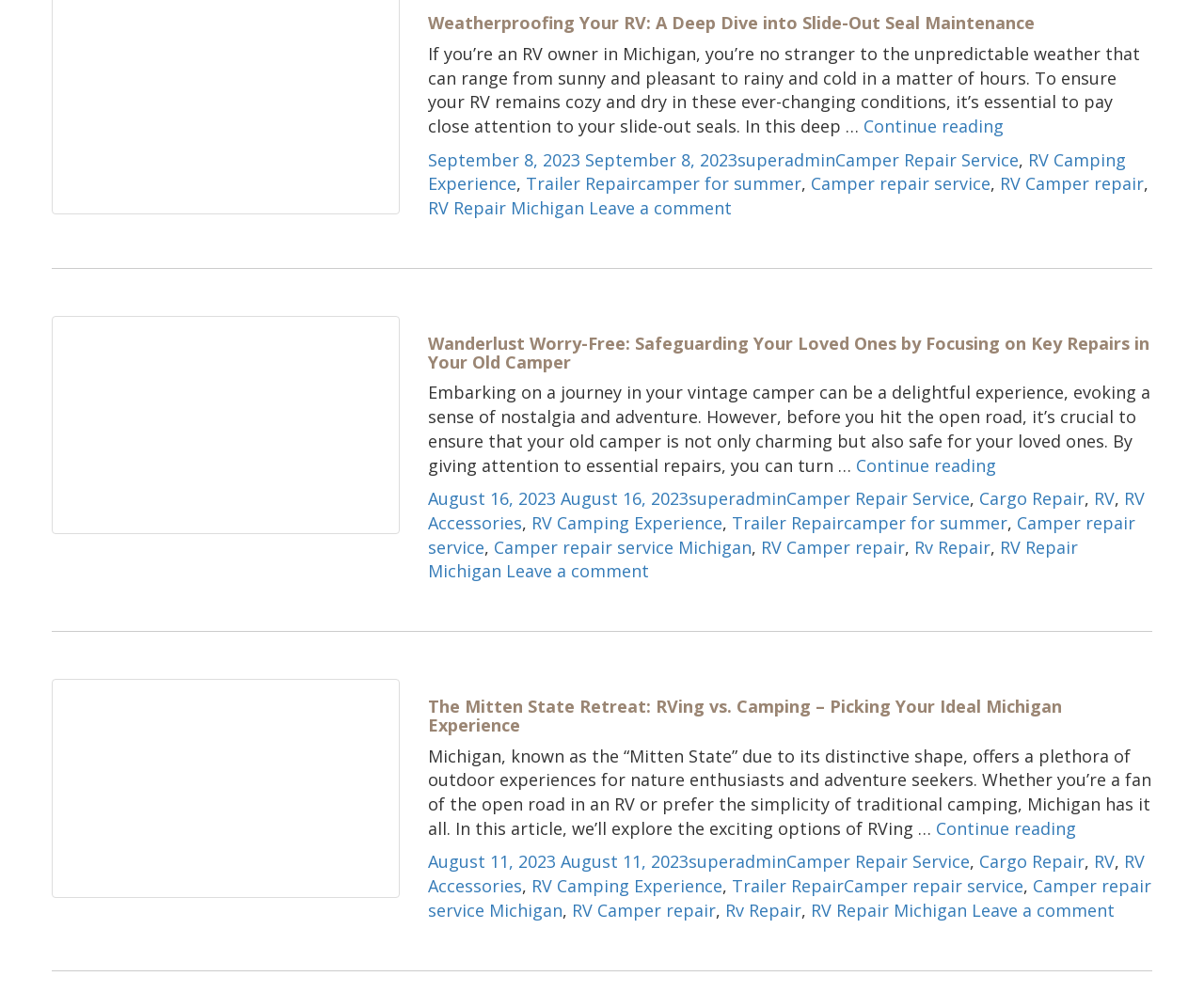Pinpoint the bounding box coordinates of the clickable area necessary to execute the following instruction: "Click on the link to continue reading about wanderlust worry-free". The coordinates should be given as four float numbers between 0 and 1, namely [left, top, right, bottom].

[0.711, 0.457, 0.827, 0.48]